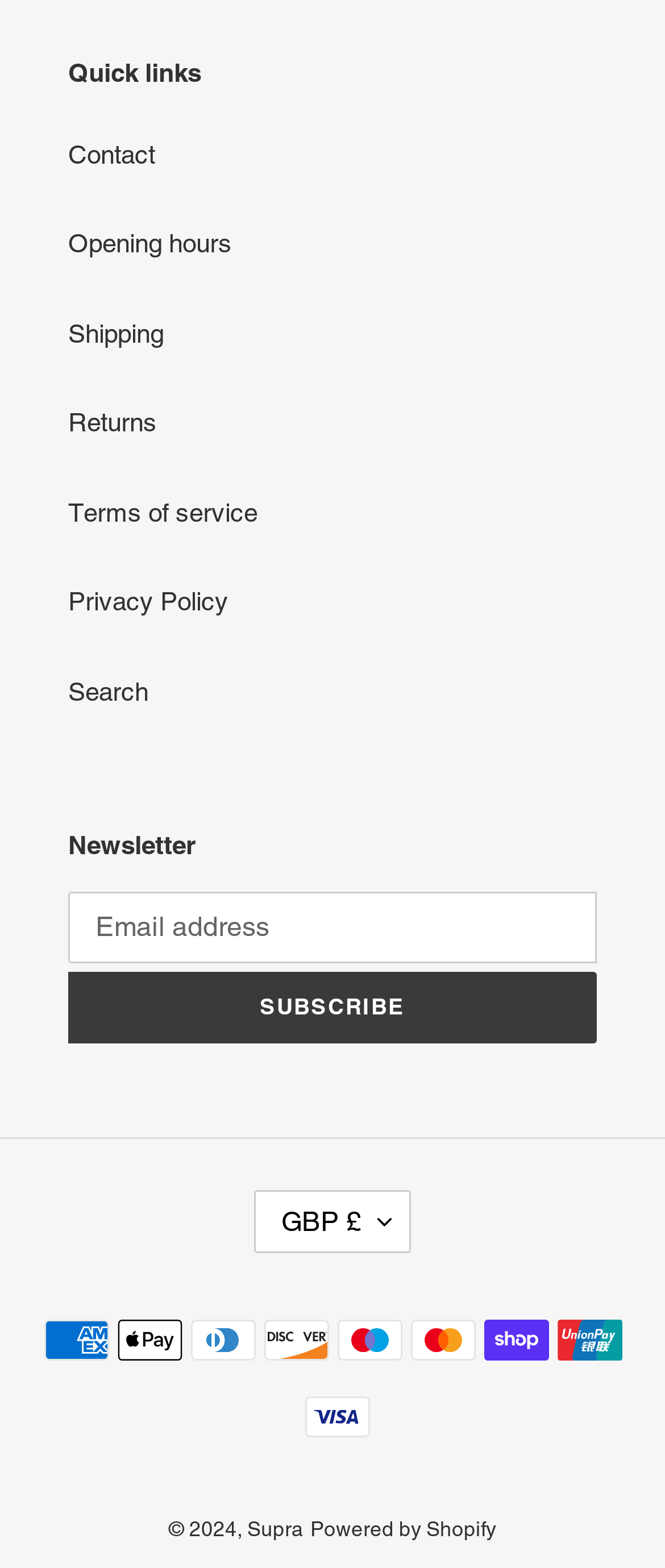Provide a one-word or short-phrase response to the question:
What is the purpose of the textbox?

Email address